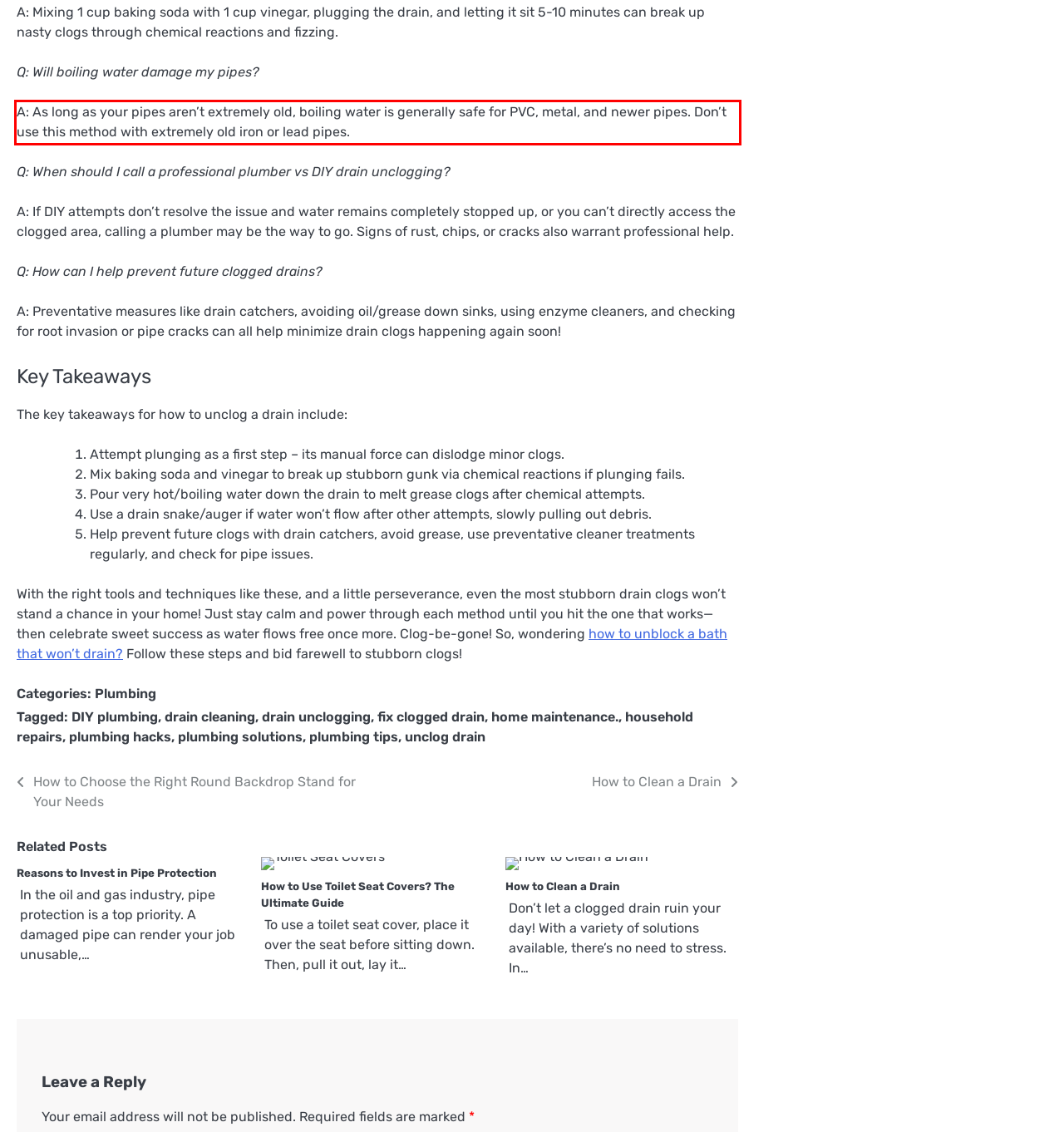Your task is to recognize and extract the text content from the UI element enclosed in the red bounding box on the webpage screenshot.

A: As long as your pipes aren’t extremely old, boiling water is generally safe for PVC, metal, and newer pipes. Don’t use this method with extremely old iron or lead pipes.